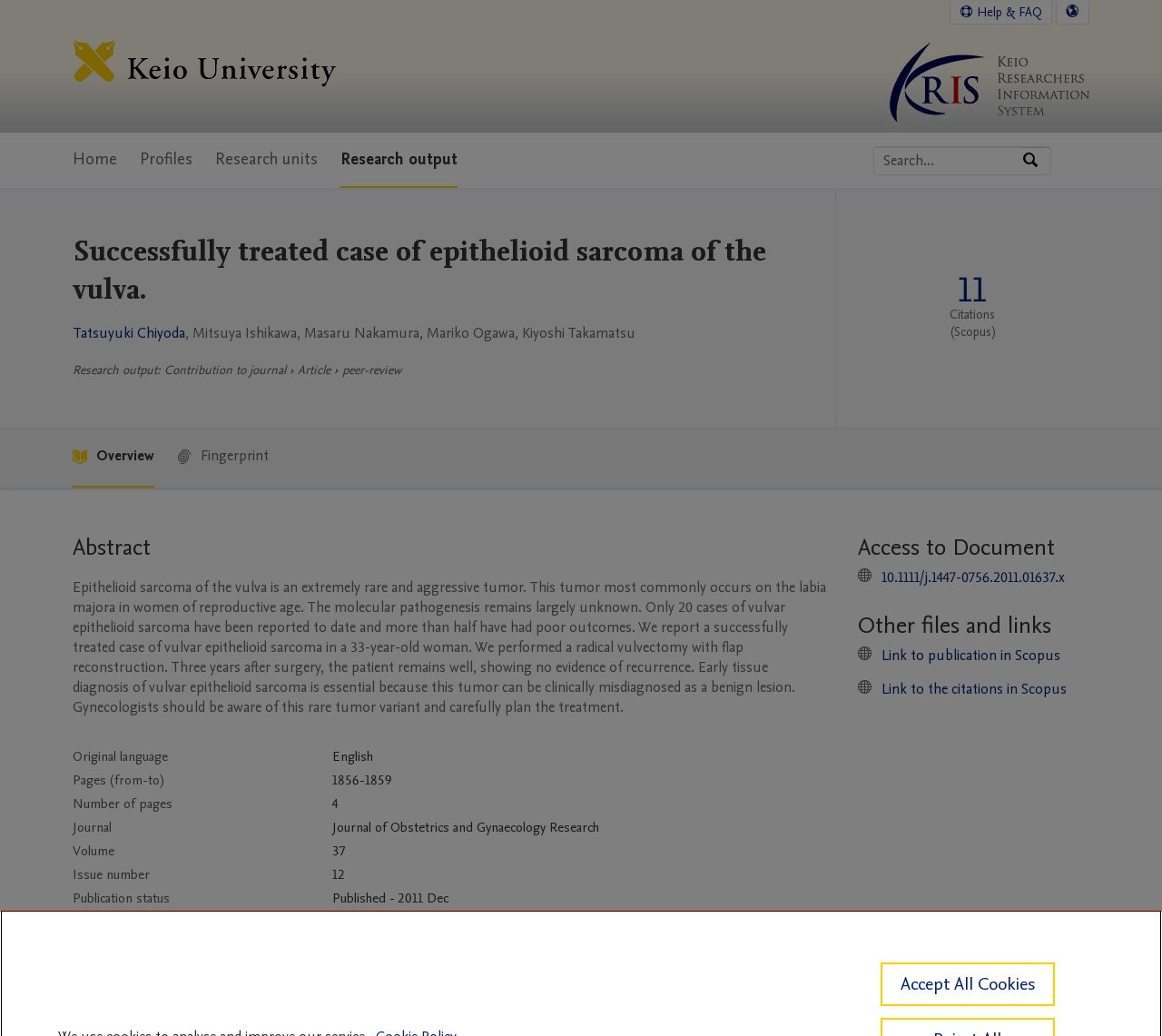Use a single word or phrase to respond to the question:
What is the name of the journal?

Journal of Obstetrics and Gynaecology Research